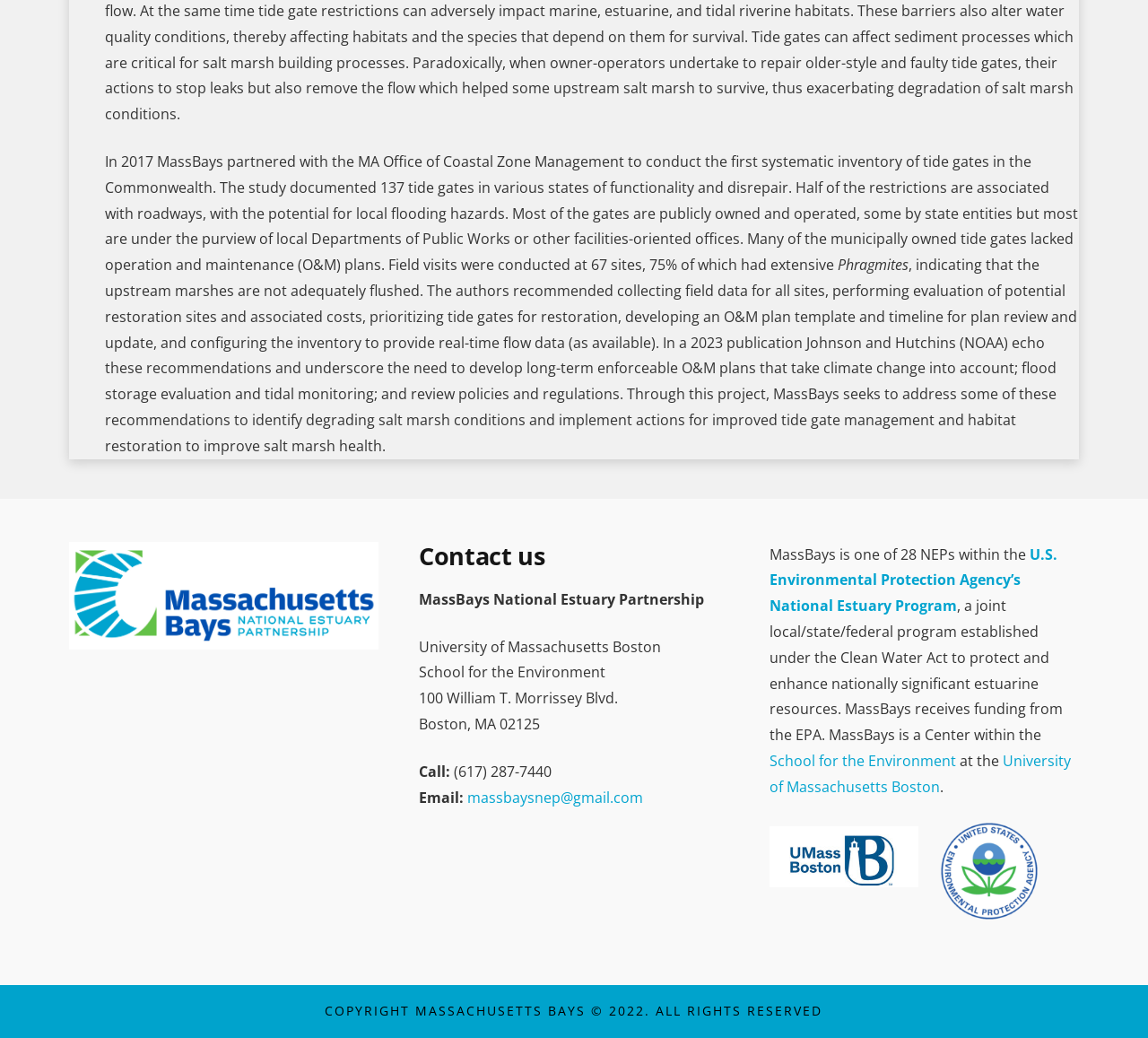Bounding box coordinates are to be given in the format (top-left x, top-left y, bottom-right x, bottom-right y). All values must be floating point numbers between 0 and 1. Provide the bounding box coordinate for the UI element described as: massbaysnep@gmail.com

[0.407, 0.759, 0.56, 0.778]